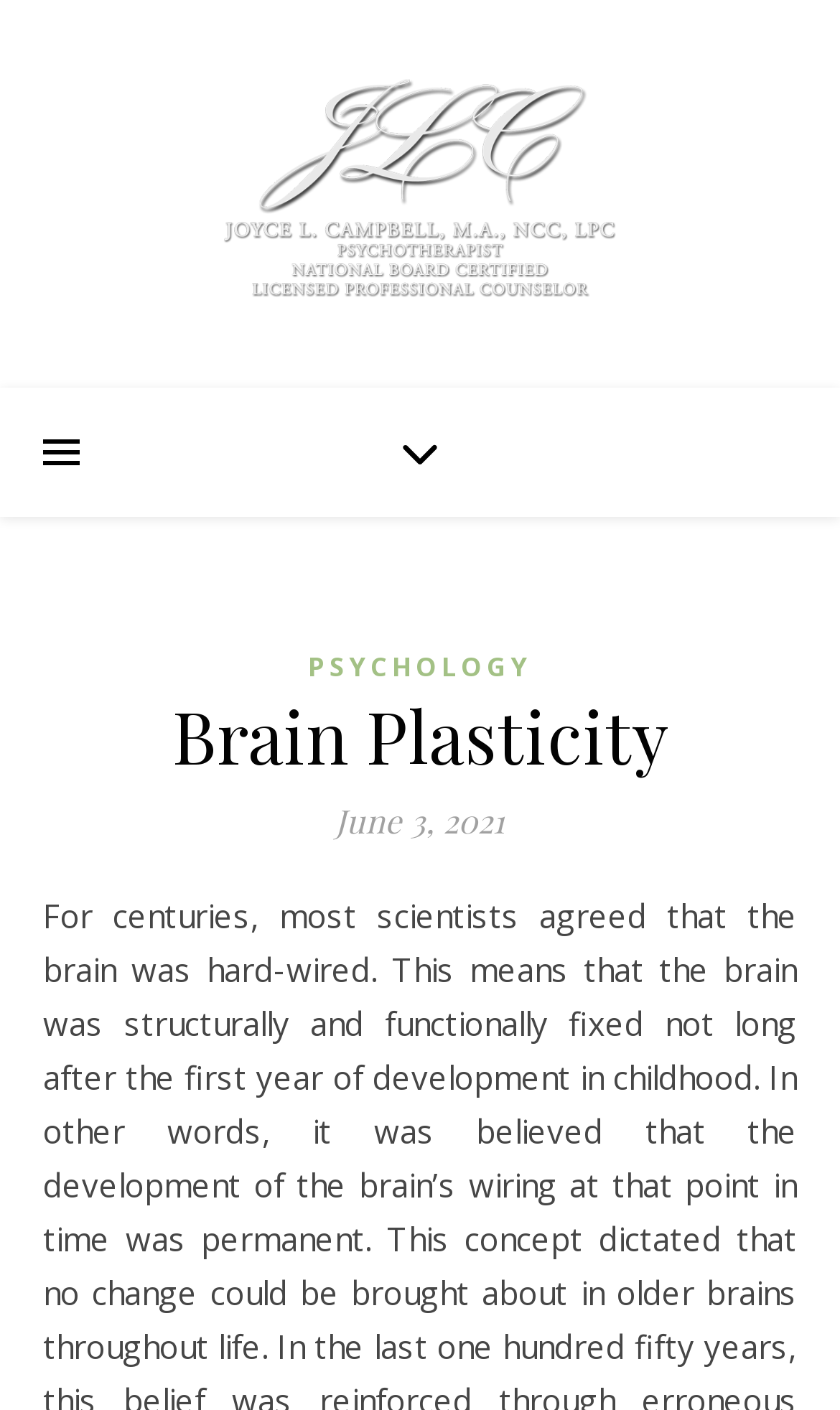Give a detailed account of the webpage, highlighting key information.

The webpage is about brain plasticity, with the title "Brain Plasticity | Joyce L. Campbell, M.A., NCC, LPC" at the top. Below the title, there is a layout table that spans the entire width of the page. Within this table, there is a link to "Joyce L. Campbell, M.A., NCC, LPC" accompanied by an image, positioned near the top-left corner of the page.

To the left of the layout table, there is a sidebar that takes up a small portion of the page. On the opposite side, there is a mobile menu that occupies a slightly larger area.

Above the sidebar and mobile menu, there is a header section that stretches across the page. This section contains a link to "PSYCHOLOGY" positioned near the top-center of the page. Below this link, there is a heading that reads "Brain Plasticity", which spans the width of the page. Further down, there is a static text element that displays the date "June 3, 2021", positioned near the top-right corner of the page.

There are a total of two links, one image, one heading, and one static text element on the page. The layout is organized, with elements positioned in a logical and easy-to-follow manner.